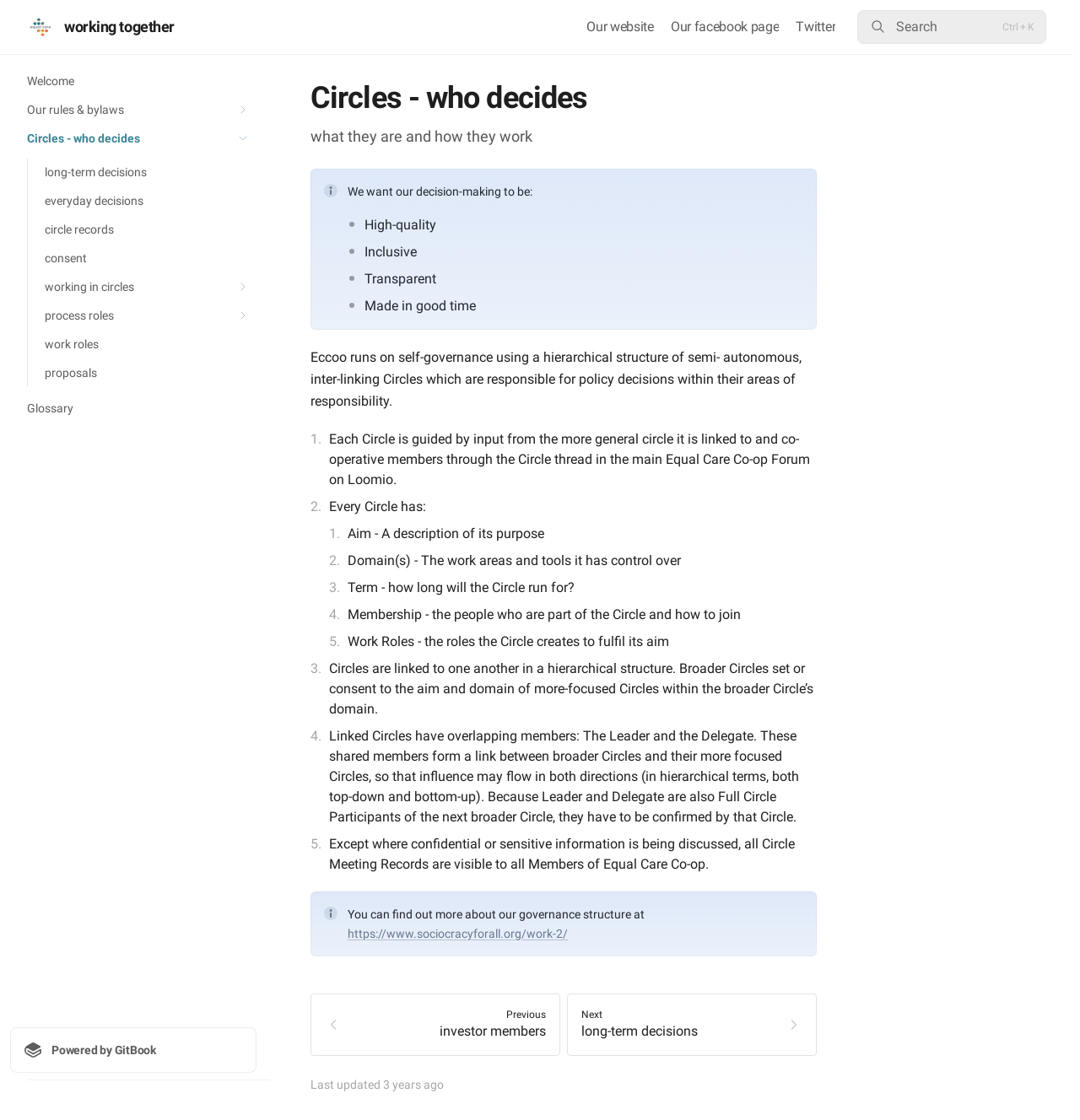Locate the bounding box coordinates of the element you need to click to accomplish the task described by this instruction: "Learn more about 'long-term decisions'".

[0.026, 0.142, 0.238, 0.166]